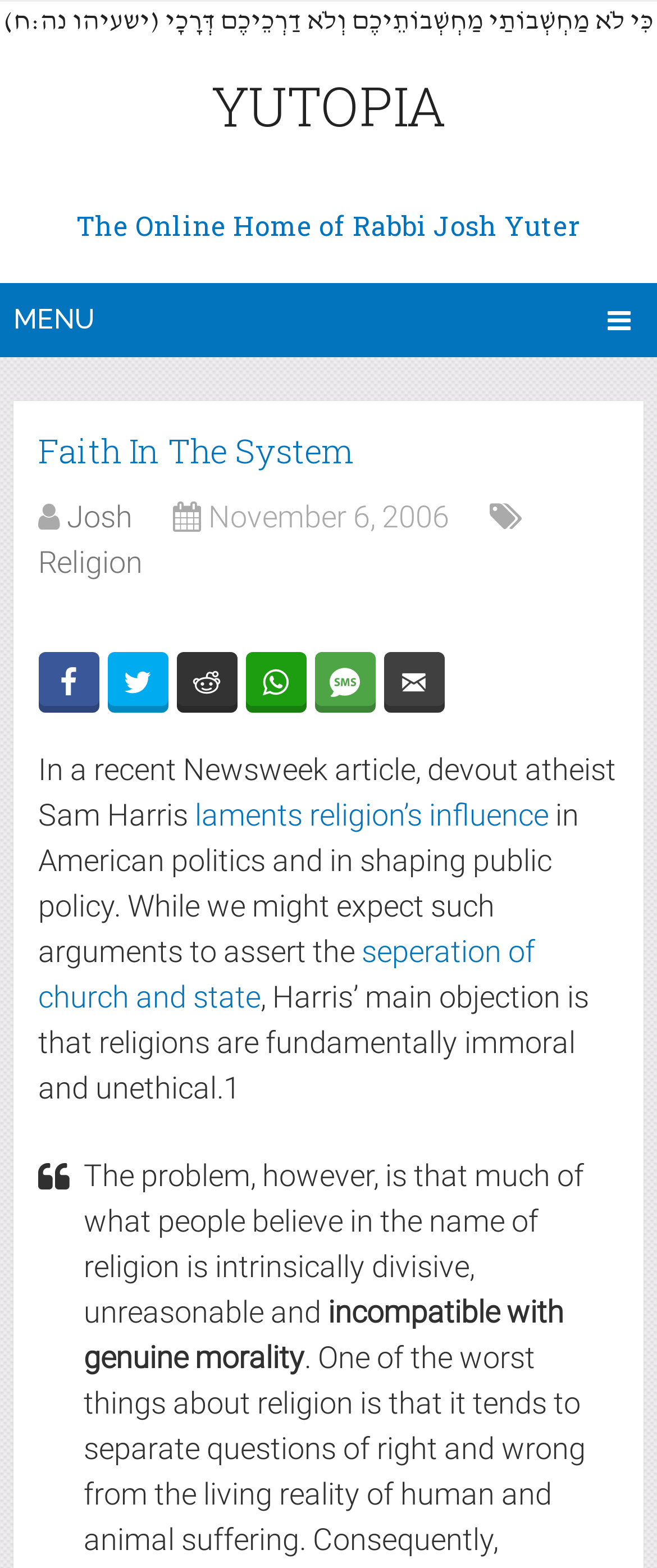What is the name of the online home? Analyze the screenshot and reply with just one word or a short phrase.

Rabbi Josh Yuter